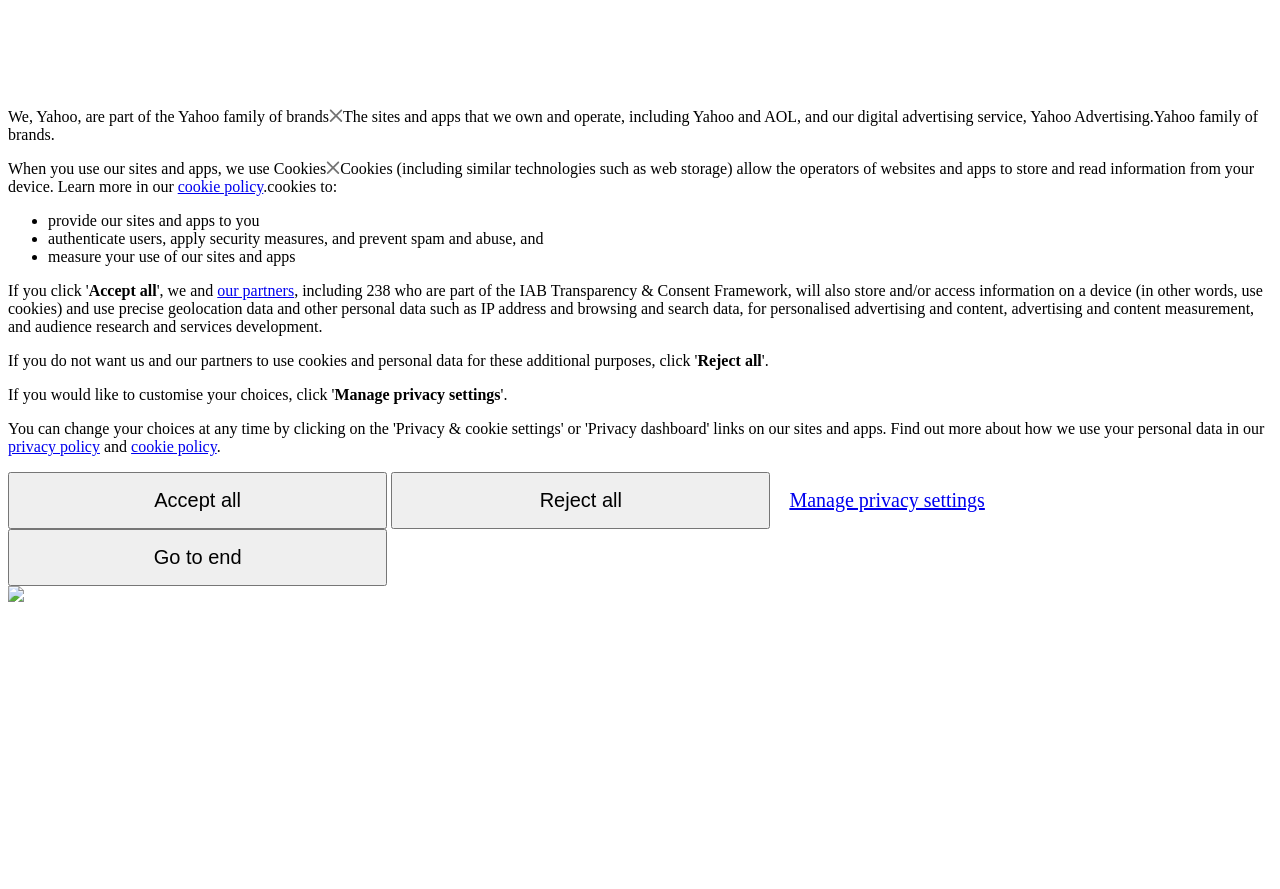Find the bounding box of the UI element described as follows: "Go to end".

[0.006, 0.595, 0.302, 0.659]